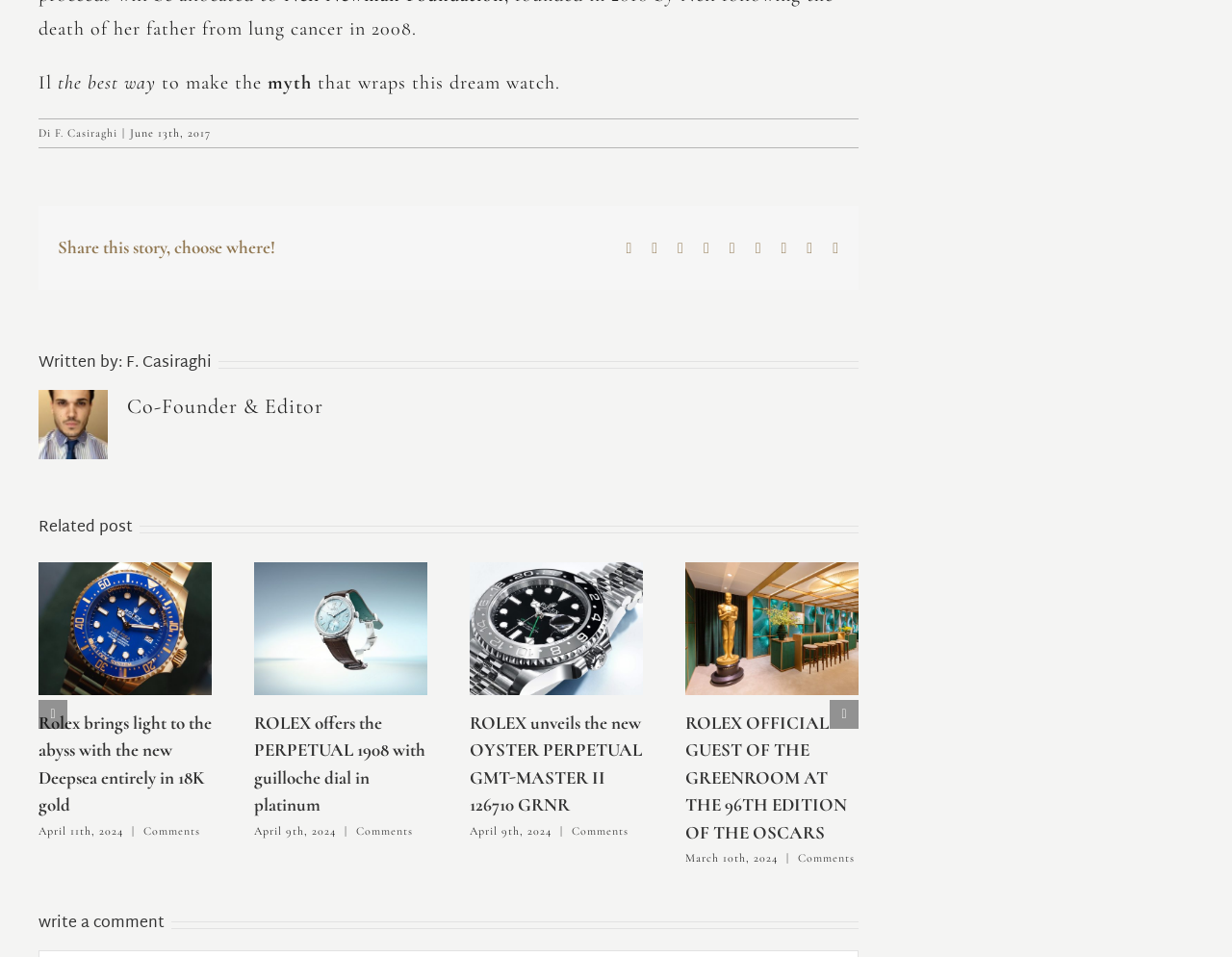Identify the bounding box of the UI element that matches this description: "F. Casiraghi".

[0.045, 0.132, 0.095, 0.146]